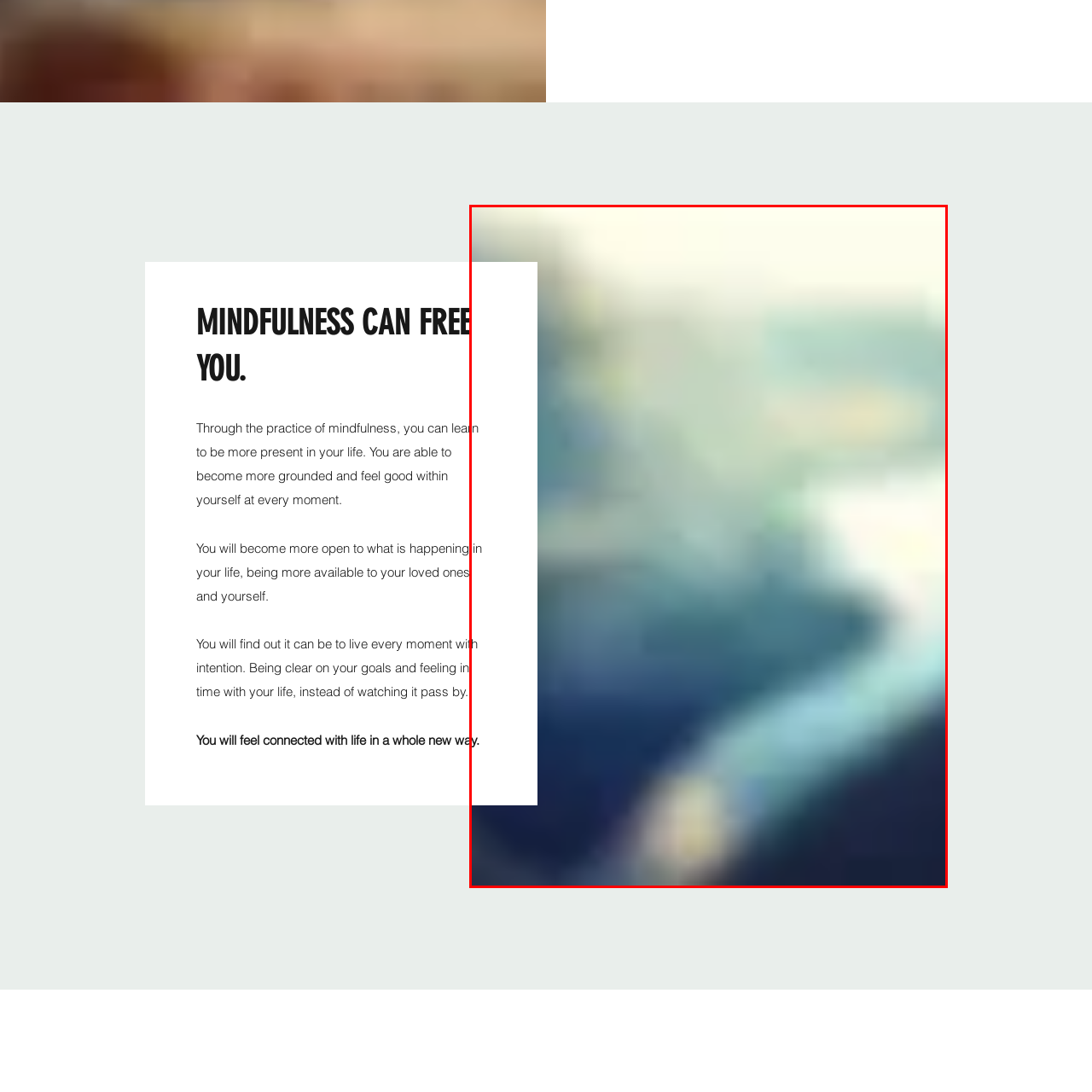Inspect the image within the red box and provide a detailed and thorough answer to the following question: What is the backdrop of the image?

The caption describes the scene as a 'blurred scene likely features a clifftop view overlooking expansive waters', which implies that the image is set against a breathtaking natural backdrop.